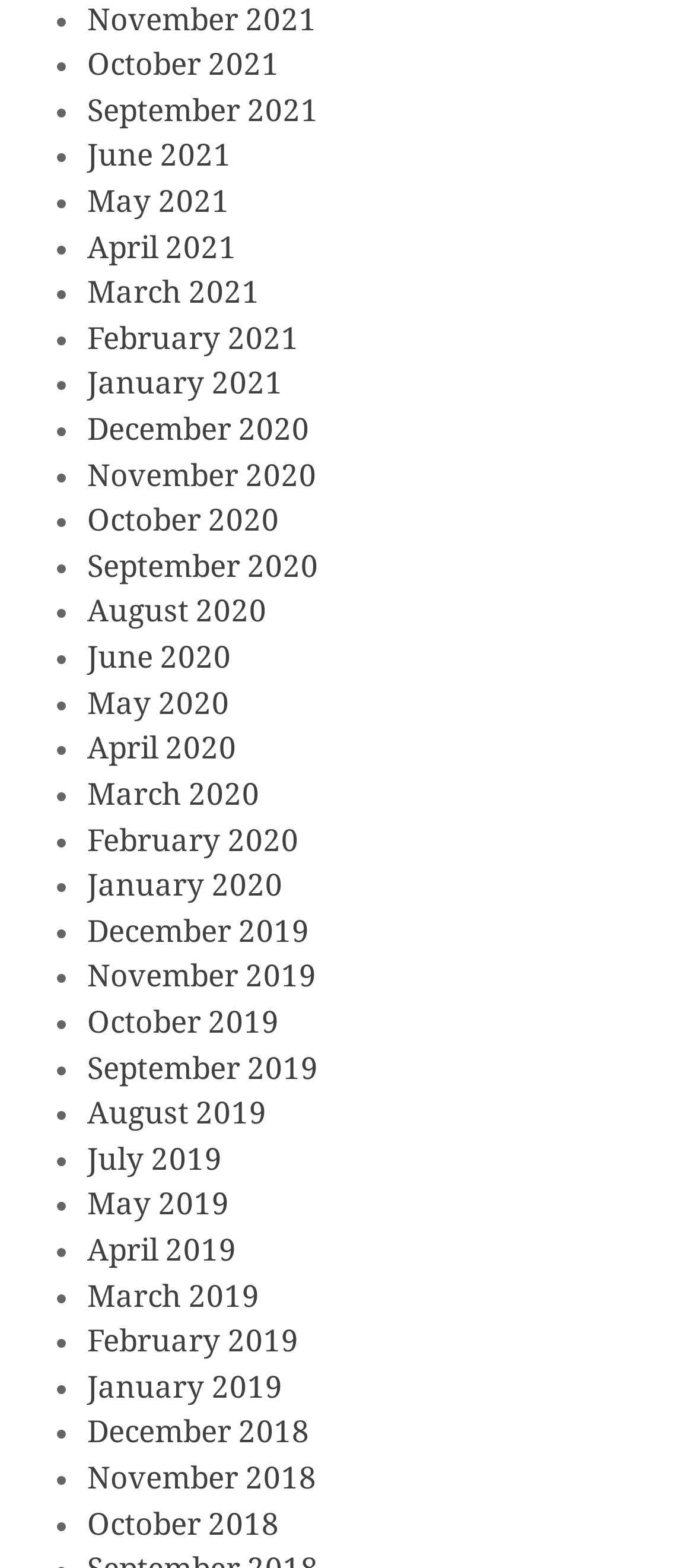Review the image closely and give a comprehensive answer to the question: Is there a link for July 2020?

I searched the list of links and did not find a link for July 2020. The links jump from June 2020 to August 2020.